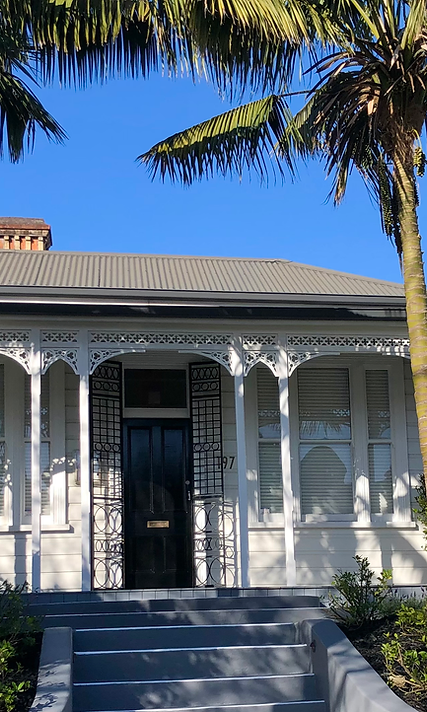Give a meticulous account of what the image depicts.

The image captures a charming, heritage-style building located at 97 Ponsonby Road in Auckland. The facade showcases intricate wooden detailing, including ornate brackets and decorative elements that reflect classic architectural aesthetics. The entrance is framed by two elegant black wrought-iron gates, leading to a central dark door. The building is painted in a soft white hue, accentuated by large windows that allow natural light to flow into the interior. Flanking the structure are lush green palm trees, contributing to a tropical feel against the backdrop of a clear blue sky. This inviting structure is part of the Auckland Skin & Dermatology Specialists, suggesting a blend of traditional architecture with modern healthcare services.